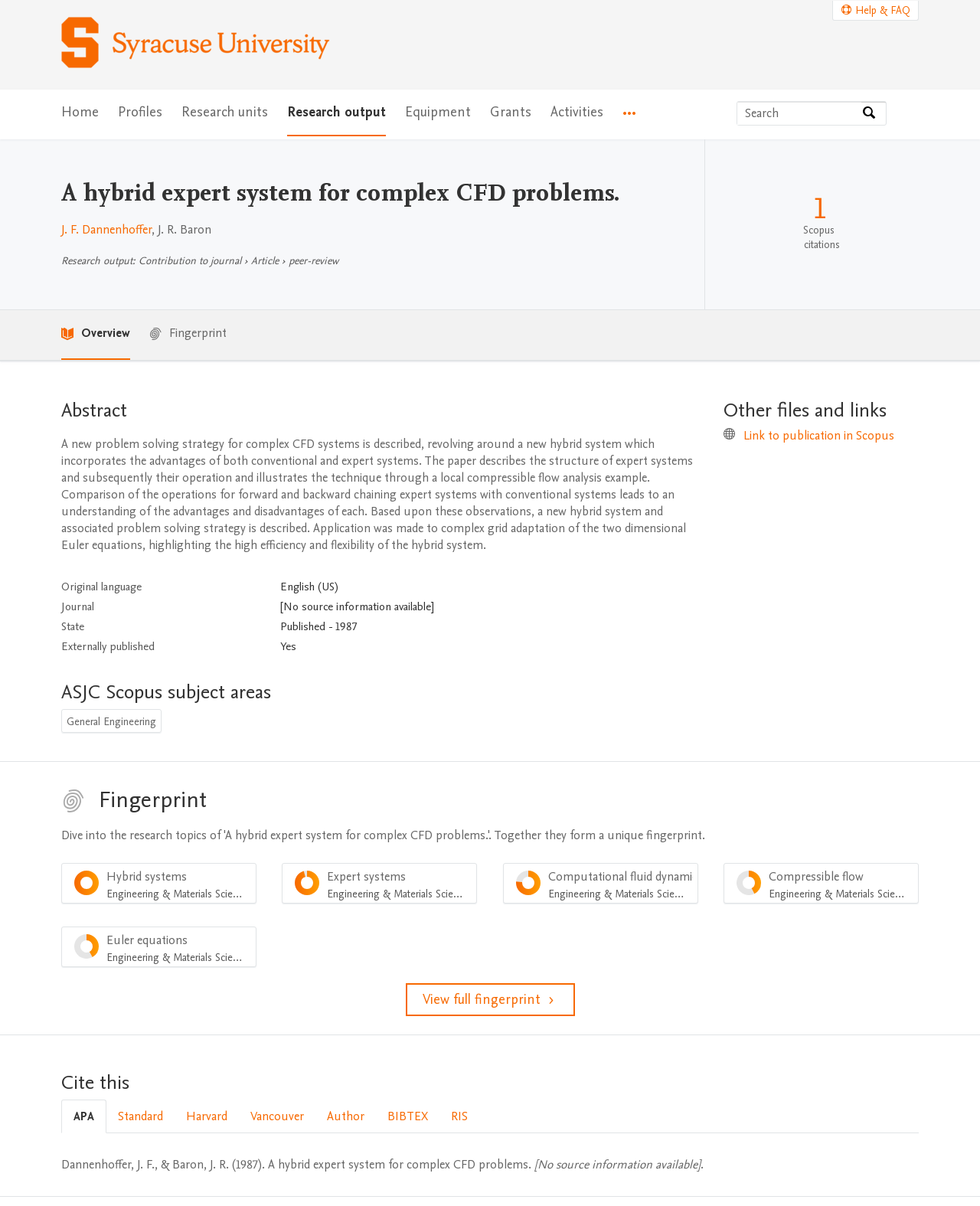Identify the bounding box coordinates of the section to be clicked to complete the task described by the following instruction: "Help & FAQ". The coordinates should be four float numbers between 0 and 1, formatted as [left, top, right, bottom].

[0.85, 0.001, 0.937, 0.016]